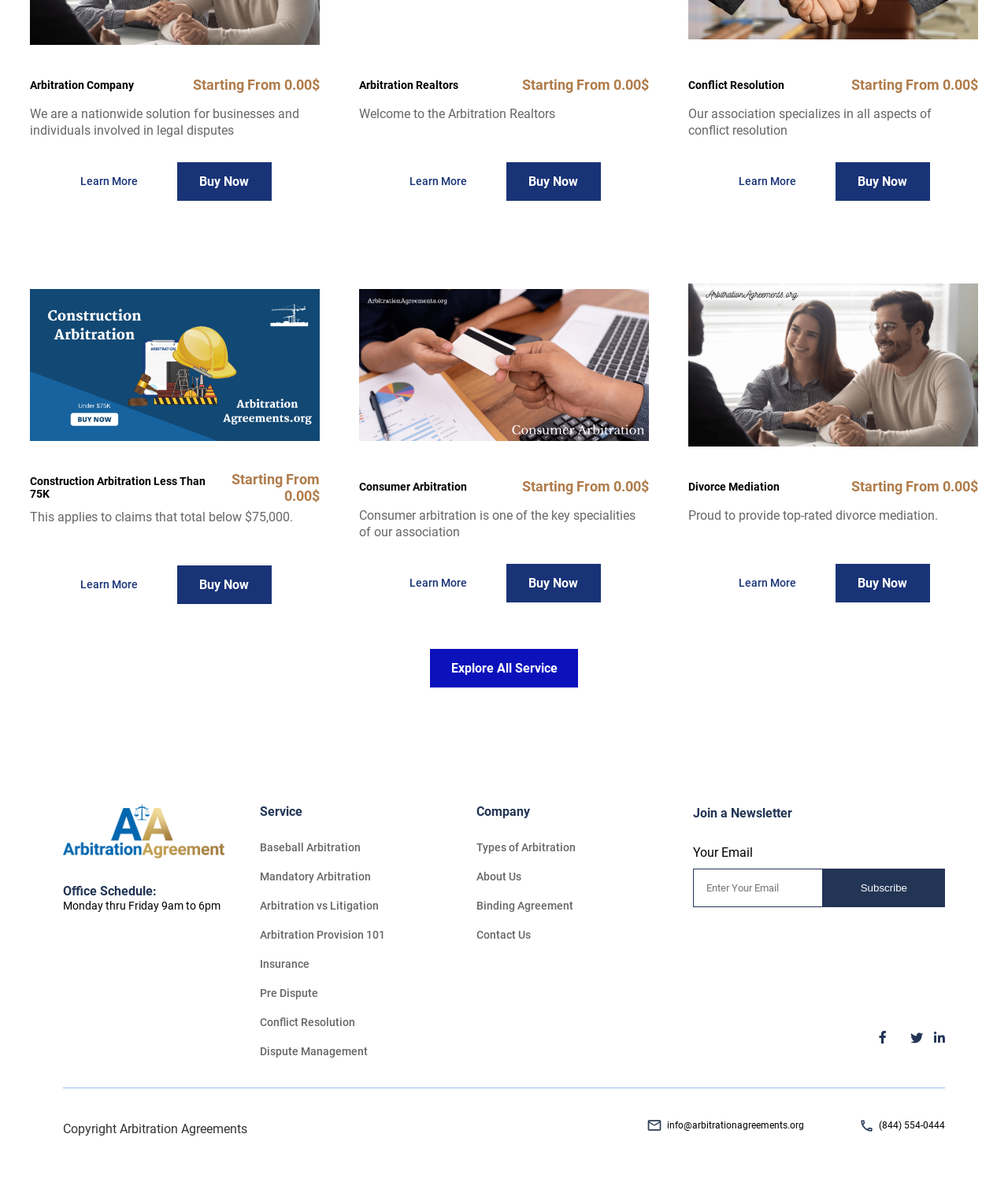Identify the bounding box coordinates of the clickable section necessary to follow the following instruction: "Get in touch with the law firm". The coordinates should be presented as four float numbers from 0 to 1, i.e., [left, top, right, bottom].

None